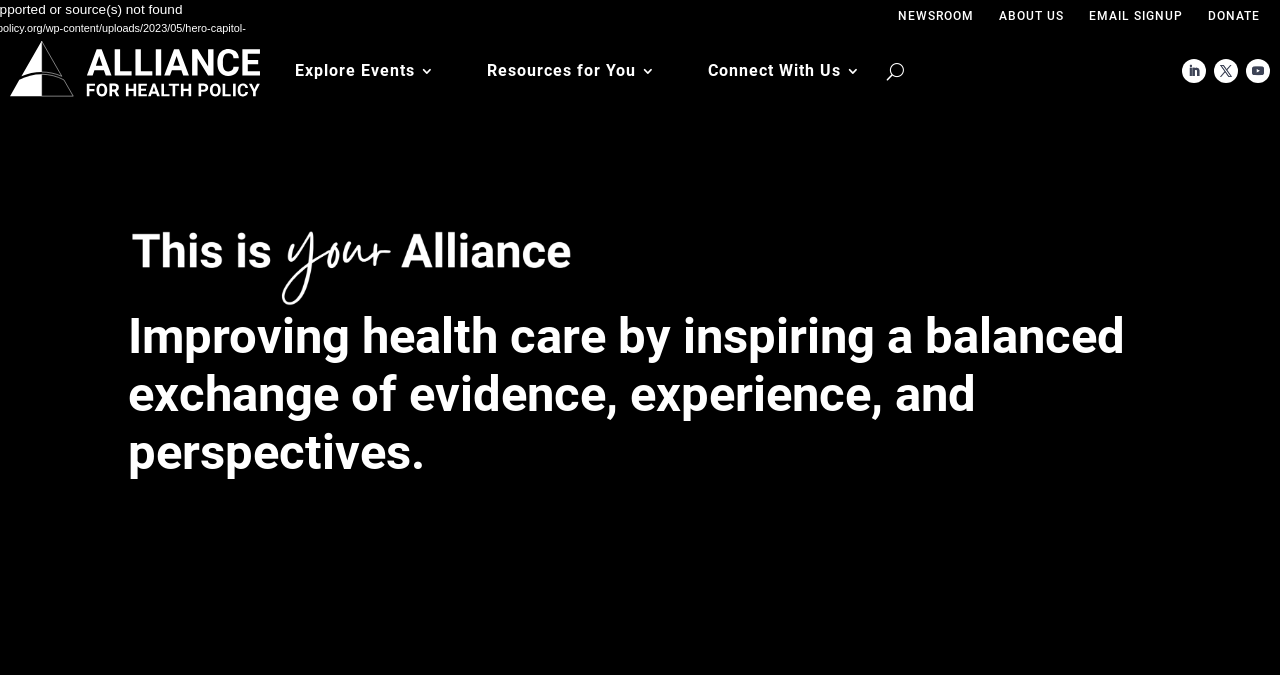Please identify the bounding box coordinates of the area that needs to be clicked to fulfill the following instruction: "View Resources for You."

[0.38, 0.095, 0.512, 0.127]